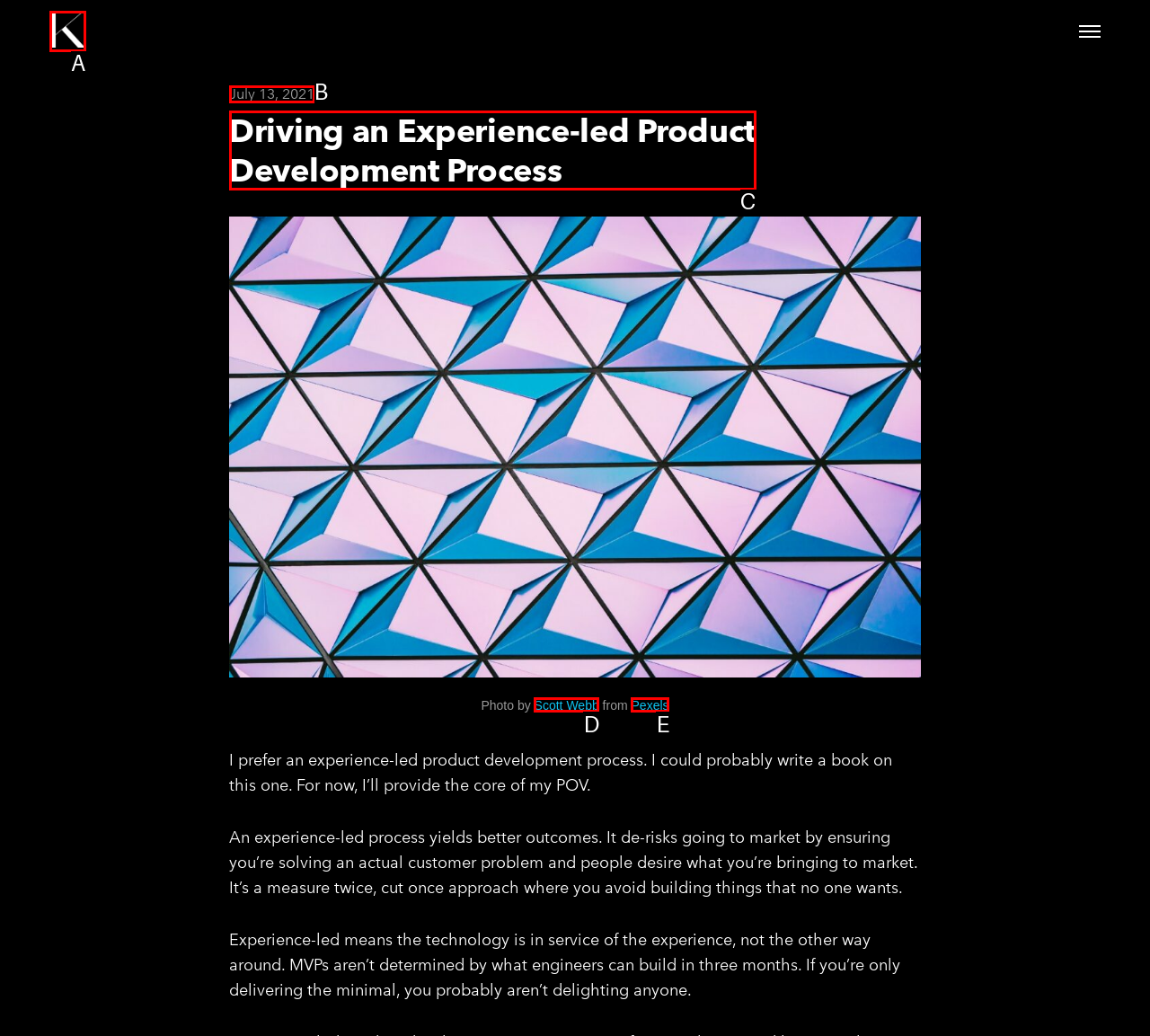Given the description: Scott Webb, choose the HTML element that matches it. Indicate your answer with the letter of the option.

D